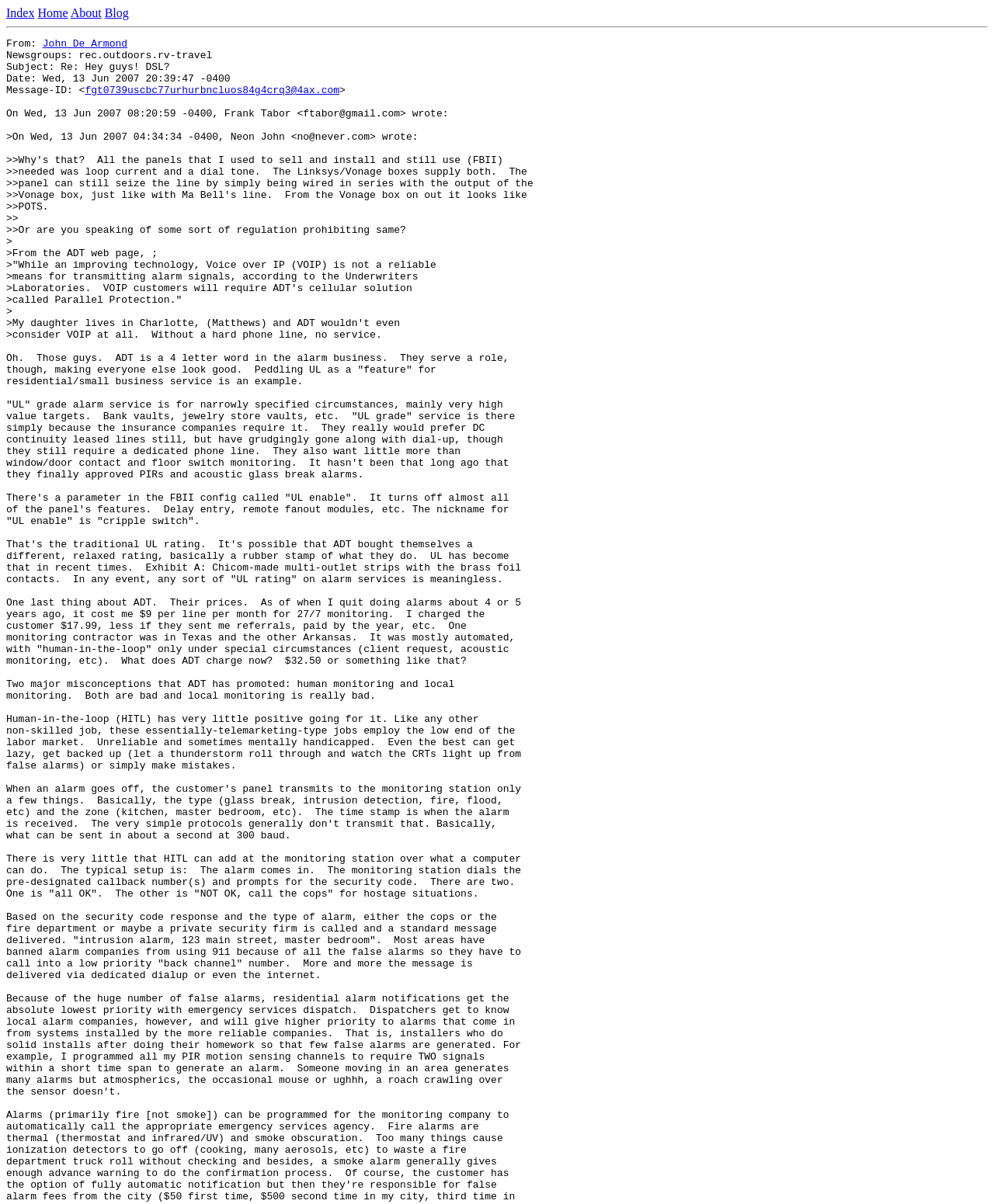What is the type of the fourth link on the top?
Using the picture, provide a one-word or short phrase answer.

Blog